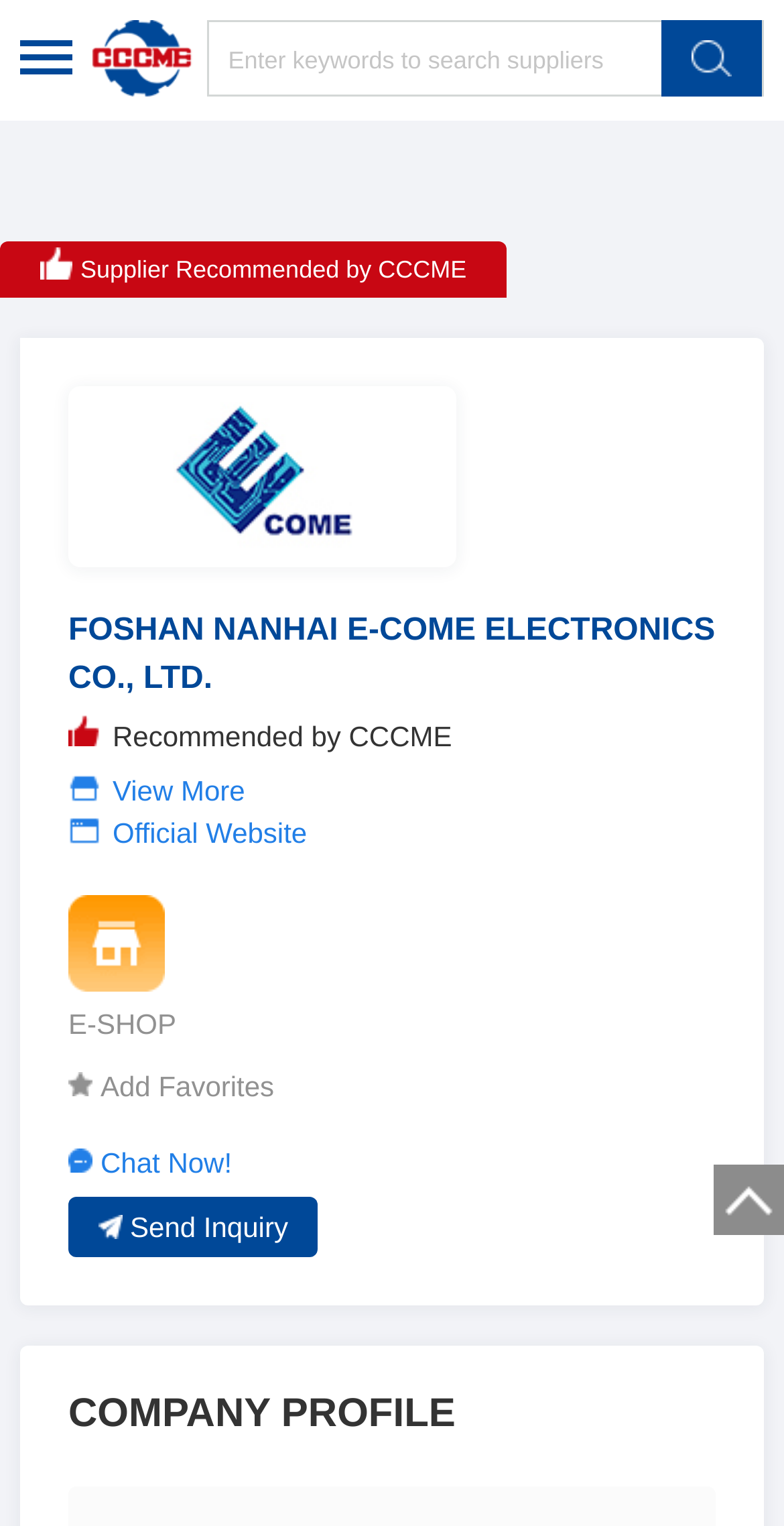Please determine the bounding box coordinates of the element to click in order to execute the following instruction: "Visit China Chamber of Commerce". The coordinates should be four float numbers between 0 and 1, specified as [left, top, right, bottom].

[0.118, 0.026, 0.246, 0.047]